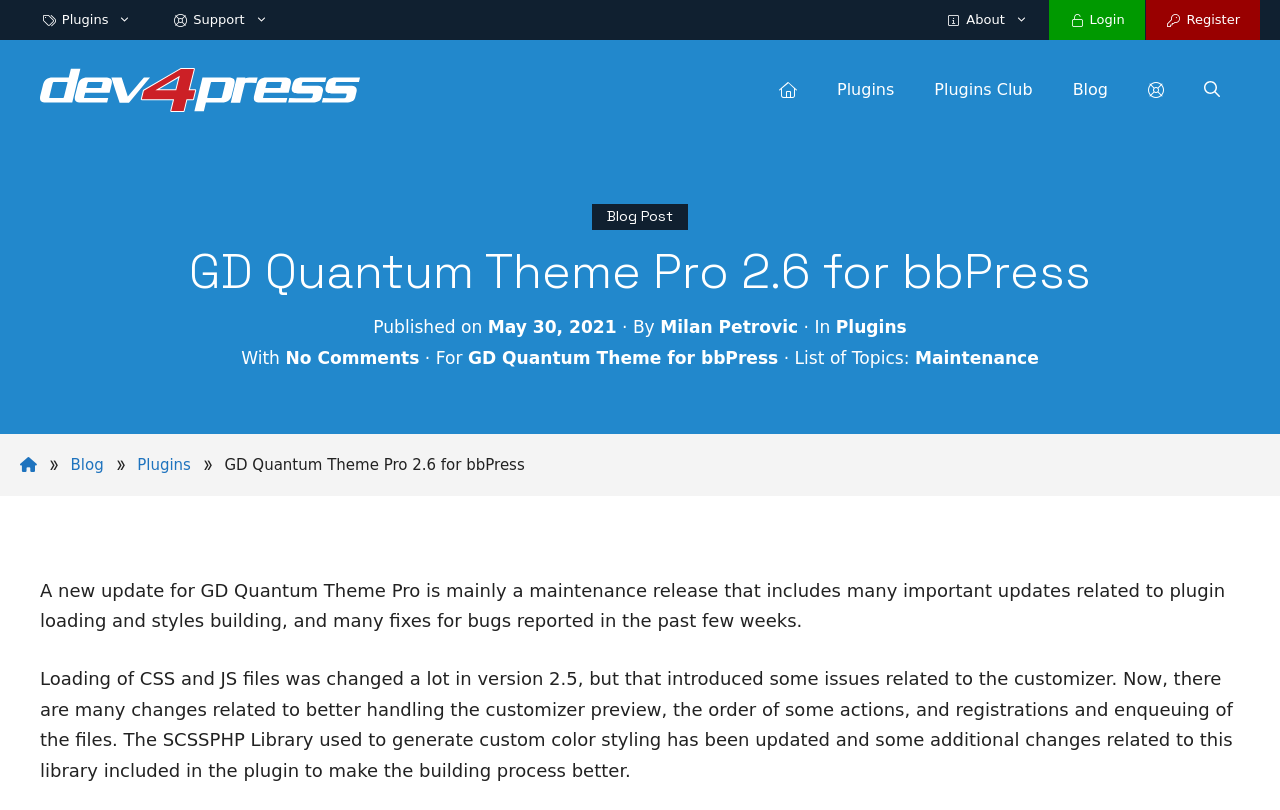Review the image closely and give a comprehensive answer to the question: What is the purpose of the update mentioned in the blog post?

I found the answer by looking at the static text element with the text 'A new update for GD Quantum Theme Pro is mainly a maintenance release...' which is a child of the navigation element with the text 'breadcrumb'.